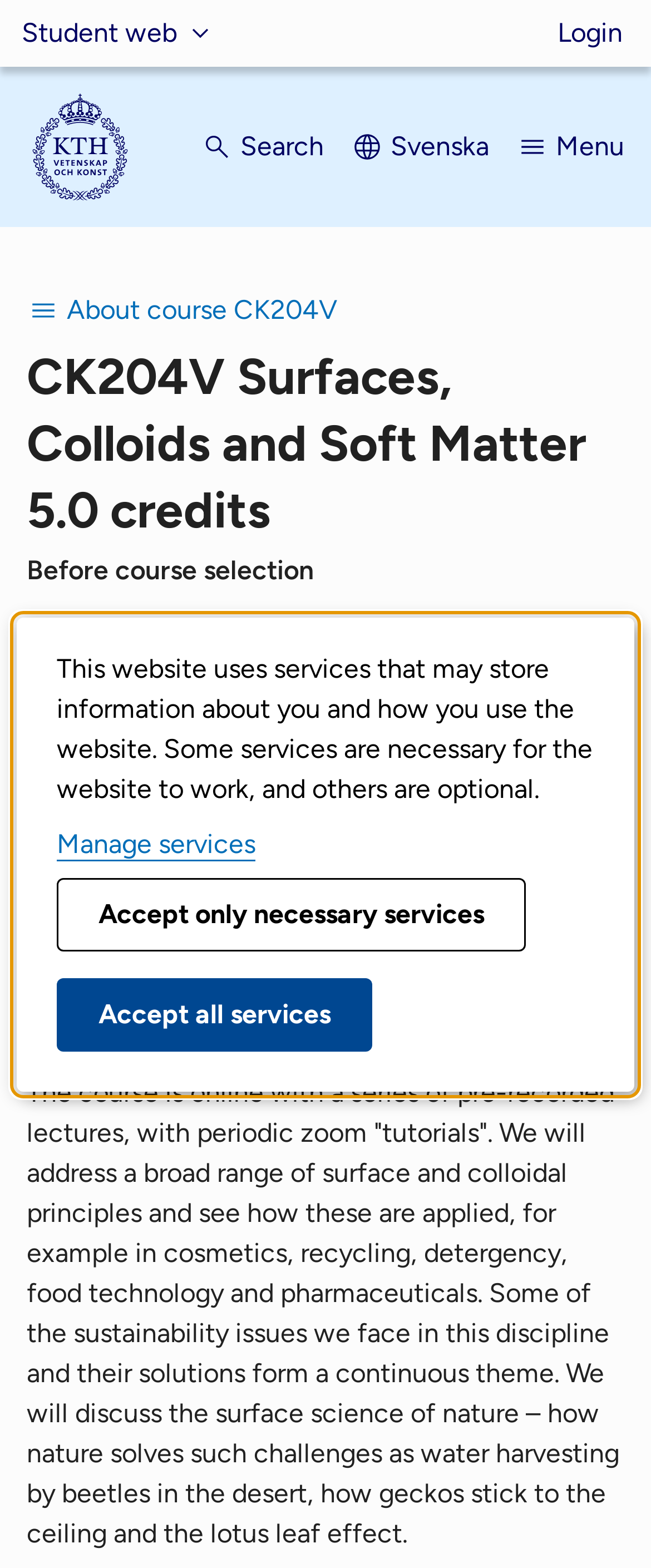Find the bounding box coordinates for the element that must be clicked to complete the instruction: "Open the Menu". The coordinates should be four float numbers between 0 and 1, indicated as [left, top, right, bottom].

[0.792, 0.072, 0.959, 0.115]